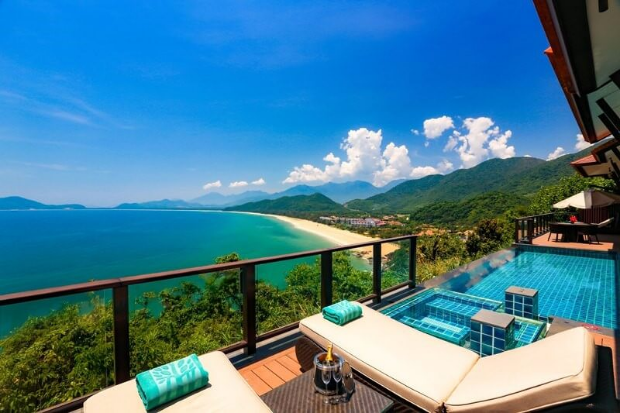Explain in detail what you see in the image.

This breathtaking image showcases one of the Banyan Tree Residences, featuring a stunning private infinity pool that offers incredible views over the tranquil bay and lush mountains. The foreground presents elegant sun loungers adorned with turquoise accents, perfectly positioned to enjoy the panoramic scenery. In the distance, the serene beach curves gently along the coastline, framed by vibrant greenery and a clear blue sky dotted with fluffy white clouds. This luxurious setting epitomizes relaxation and the natural beauty that owners can savor at this remarkable property, where mountains, forest, and ocean converge to create a truly unique experience.